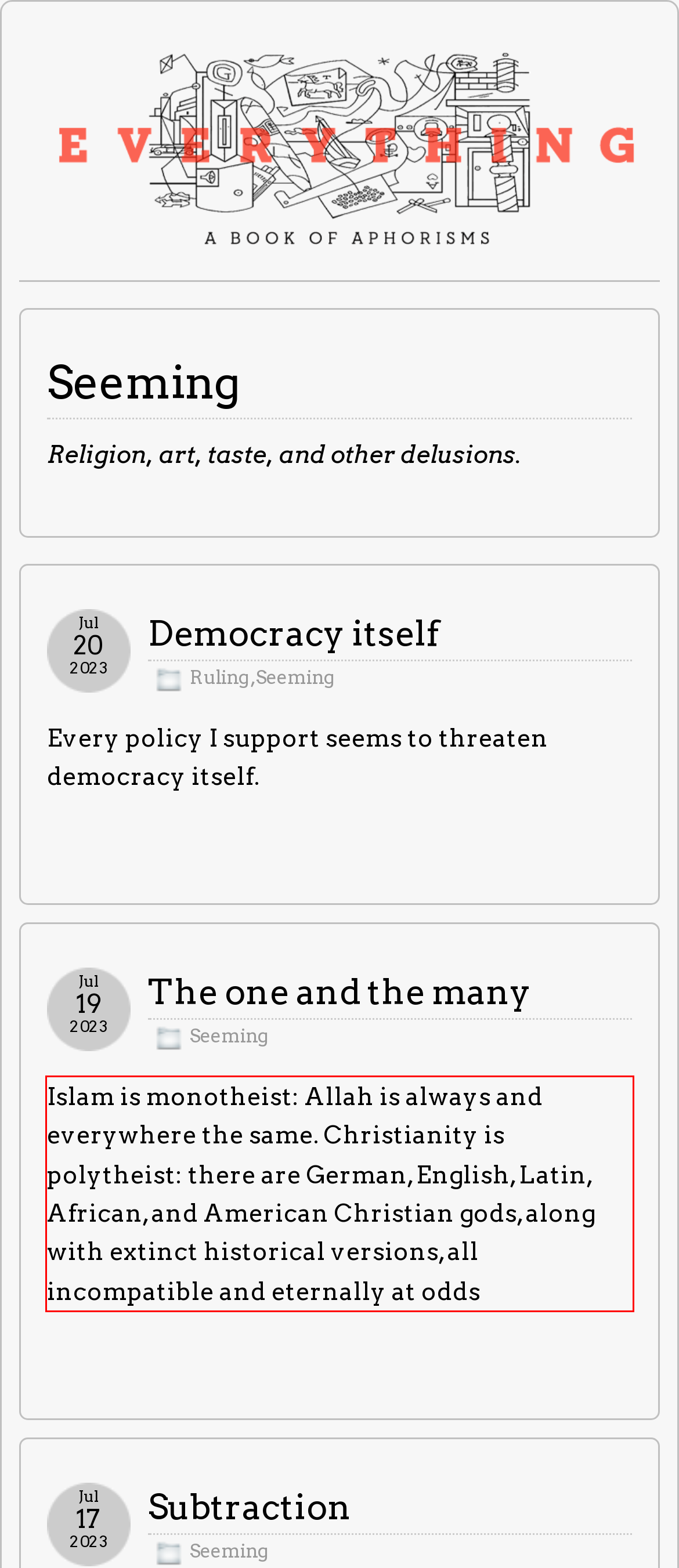Identify and extract the text within the red rectangle in the screenshot of the webpage.

Islam is monotheist: Allah is always and everywhere the same. Christianity is polytheist: there are German, English, Latin, African, and American Christian gods, along with extinct historical versions, all incompatible and eternally at odds